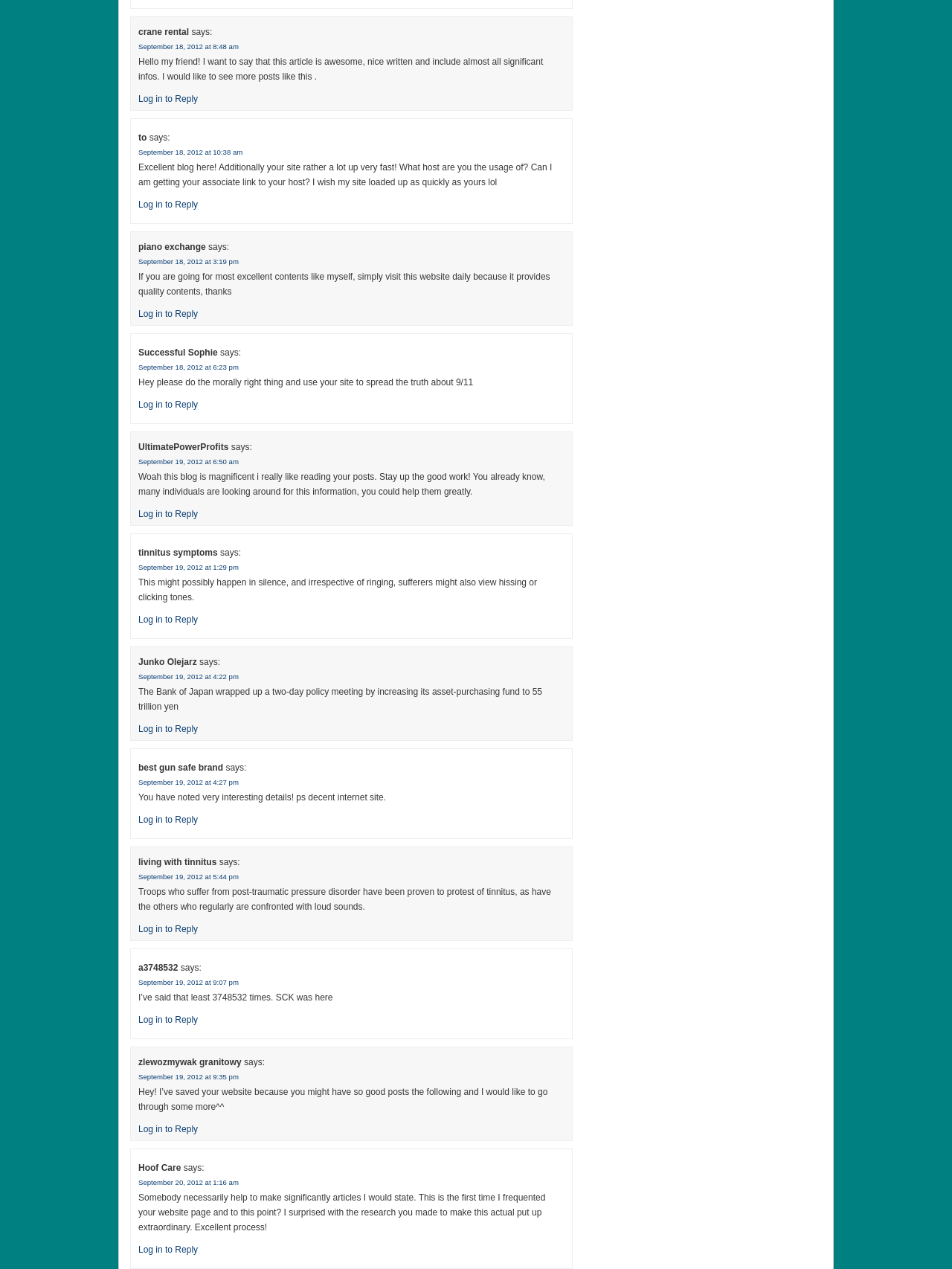What is the topic of the comment from 'UltimatePowerProfits'?
Utilize the information in the image to give a detailed answer to the question.

The comment from 'UltimatePowerProfits' mentions '9/11' and asks the website to spread the truth about it, suggesting that the topic of the comment is related to 9/11 truth.